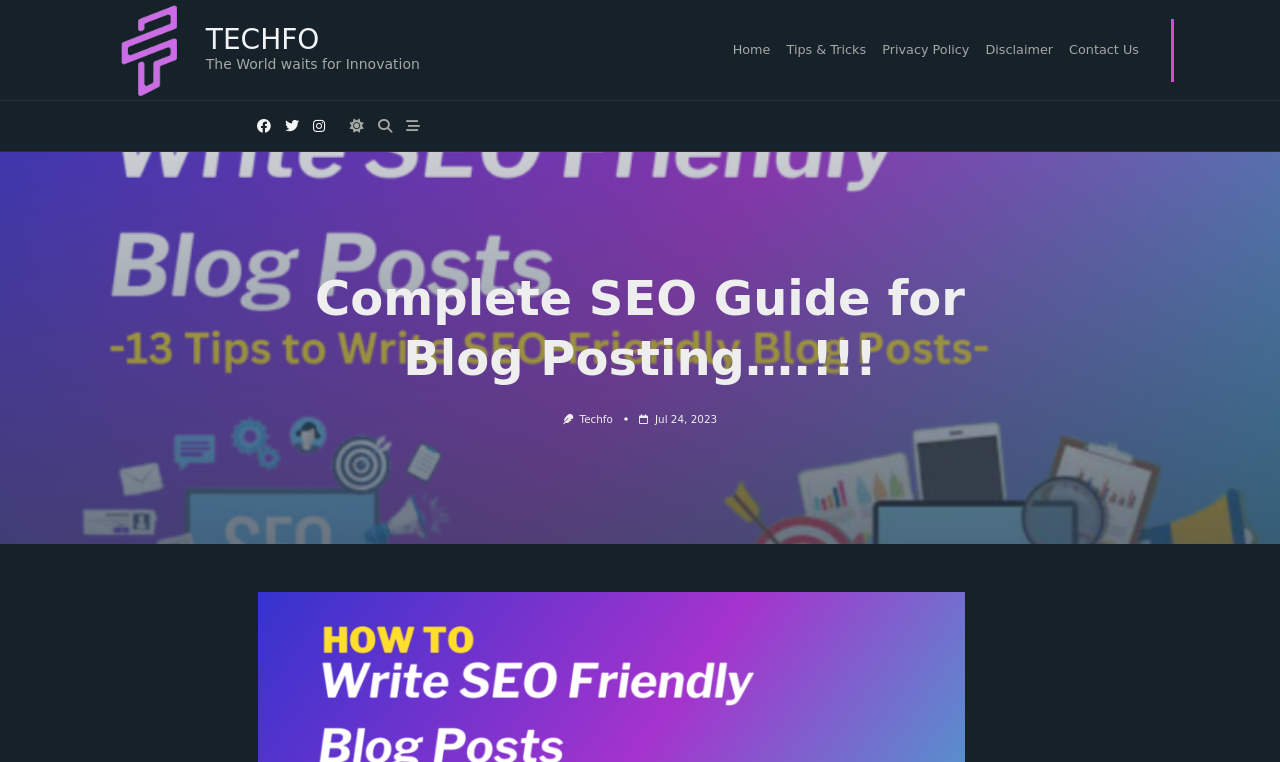Create an elaborate caption that covers all aspects of the webpage.

The webpage is a blog post titled "Complete SEO Guide for Blog Posting….!!!". At the top left corner, there is a logo of "Techfo" which is a link, accompanied by an image of the same logo. Next to the logo, there is a tagline "The World waits for Innovation". 

On the top navigation bar, there are several links: "Home", "Tips & Tricks", "Privacy Policy", "Disclaimer", and "Contact Us", aligned from left to right. Below the navigation bar, there are four social media links represented by icons, and three buttons with icons.

The main content of the webpage is headed by a large heading "Complete SEO Guide for Blog Posting….!!!". Below the heading, there is a link to "Techfo" and an image, followed by a link to the date "Jul 24, 2023".